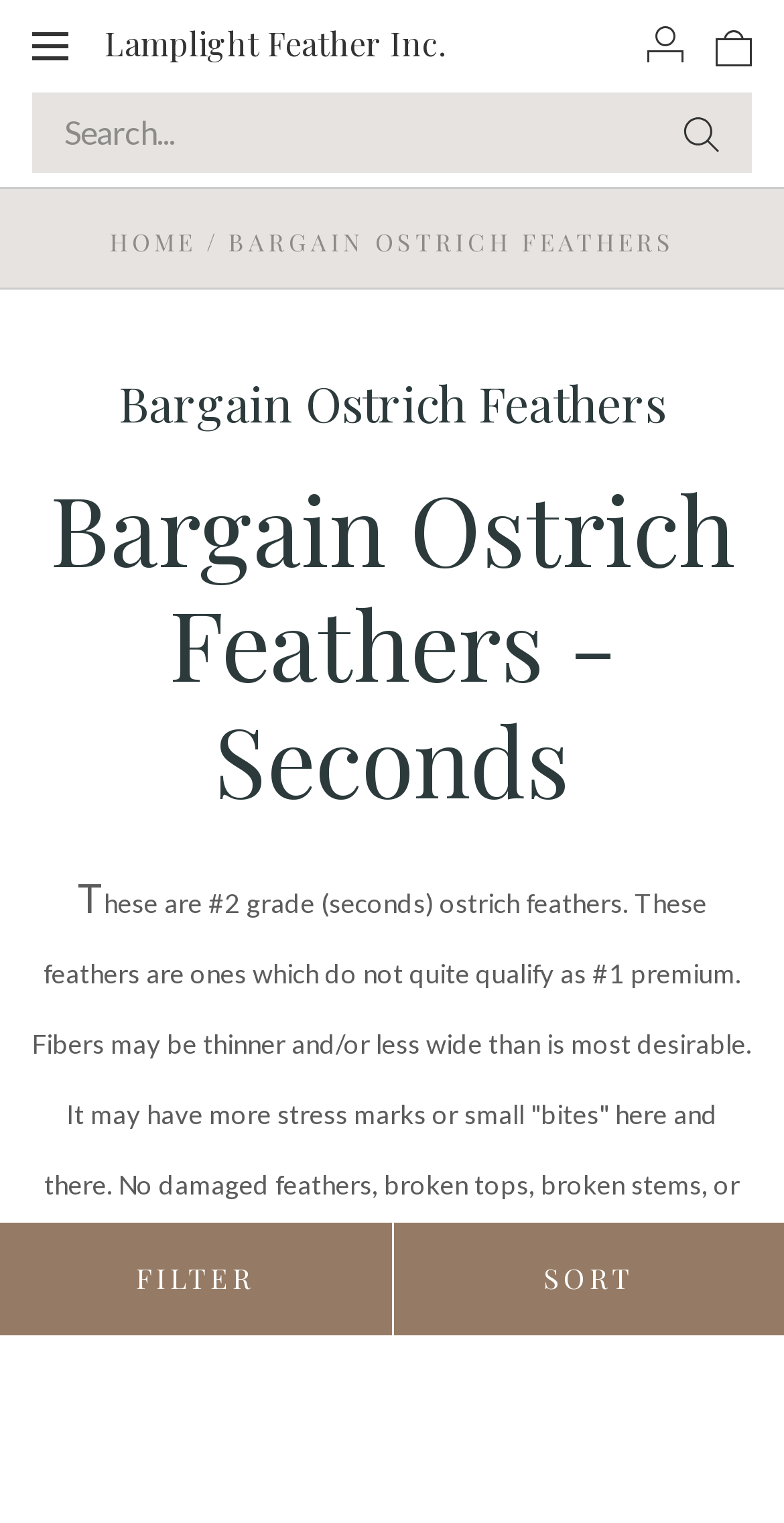Predict the bounding box coordinates for the UI element described as: "aria-label="Search..." name="search_query" placeholder="Search..."". The coordinates should be four float numbers between 0 and 1, presented as [left, top, right, bottom].

[0.041, 0.06, 0.959, 0.113]